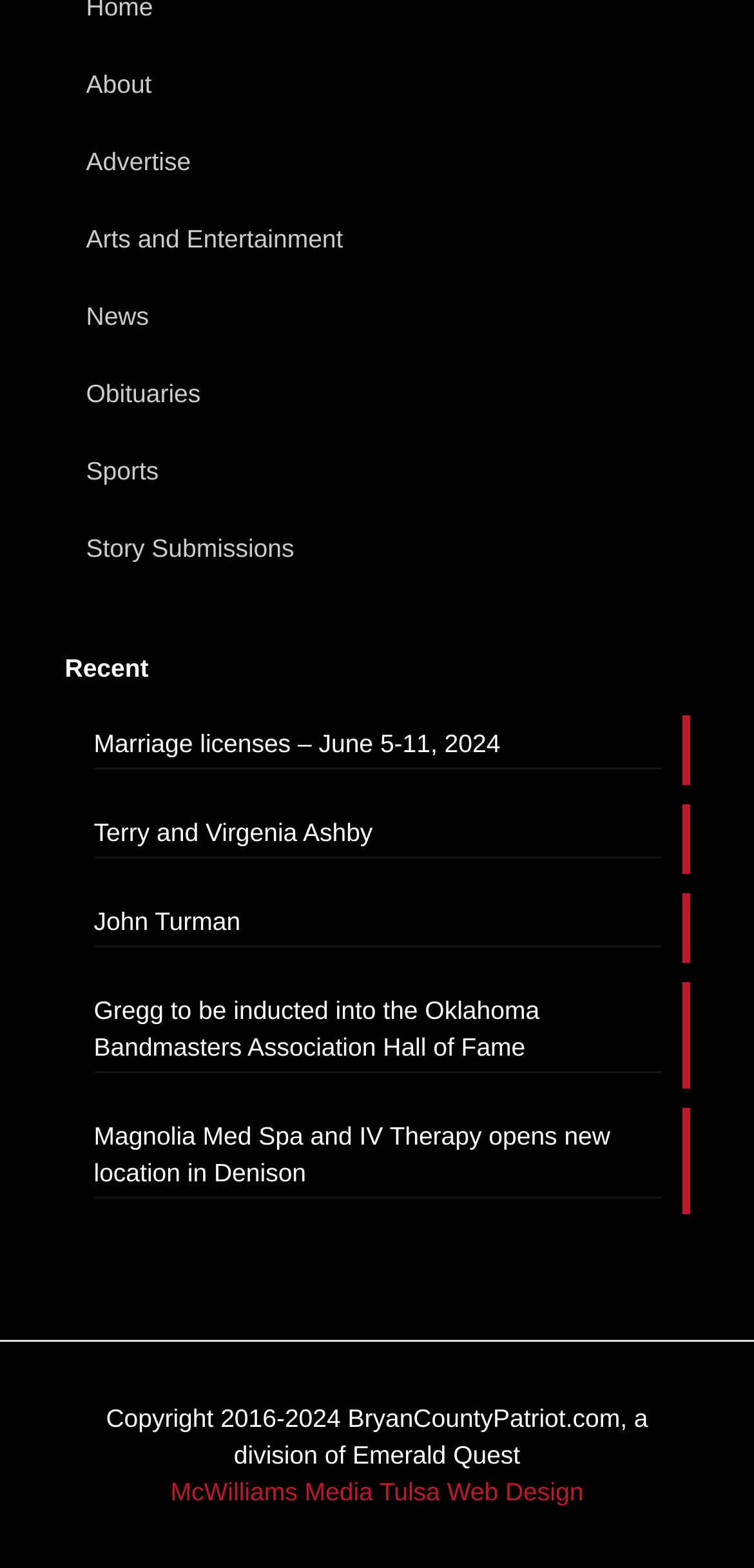From the image, can you give a detailed response to the question below:
What is the name of the division that owns this website?

The copyright notice at the bottom of the webpage mentions 'BryanCountyPatriot.com, a division of Emerald Quest', which implies that Emerald Quest is the division that owns this website.